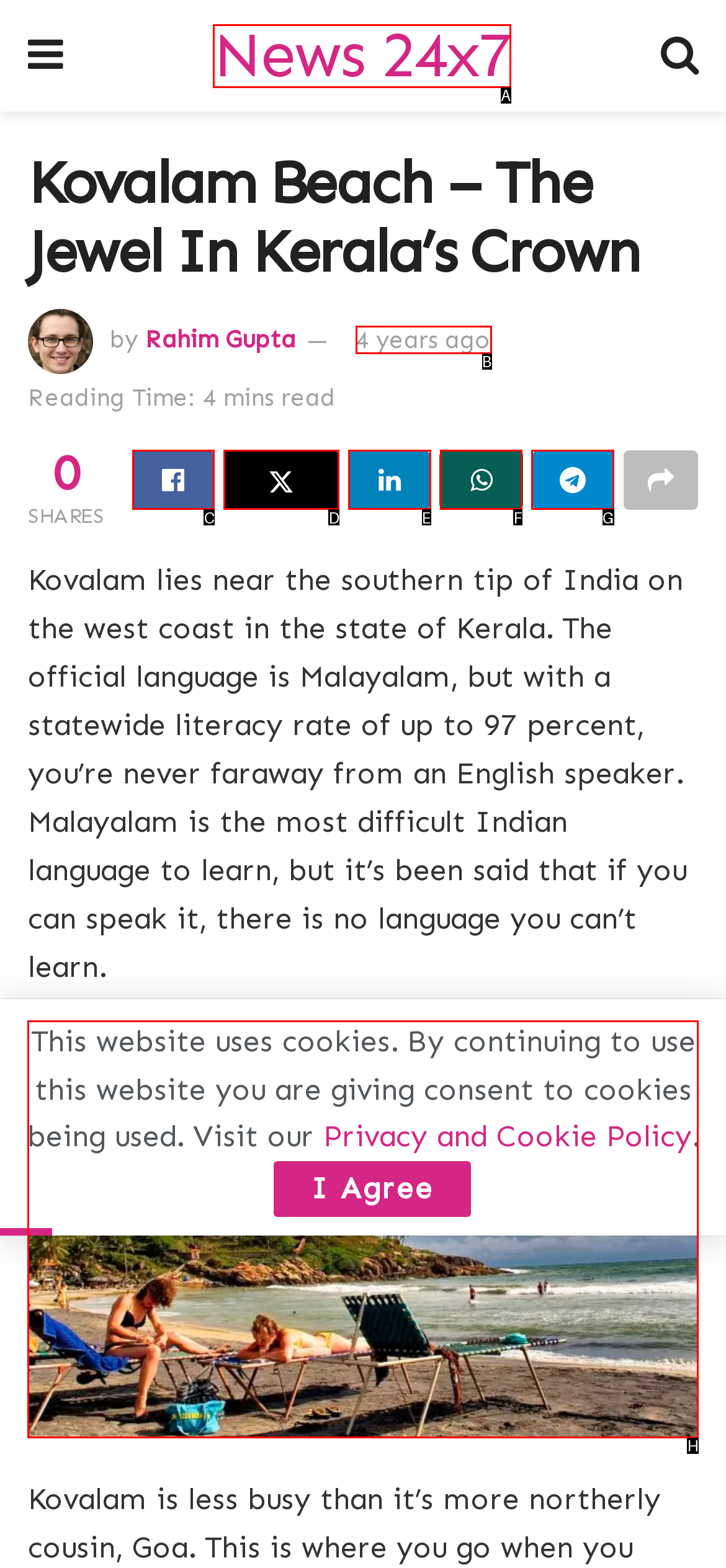Identify the correct UI element to click on to achieve the task: View the Kovalam-Beach-Kerala image. Provide the letter of the appropriate element directly from the available choices.

H